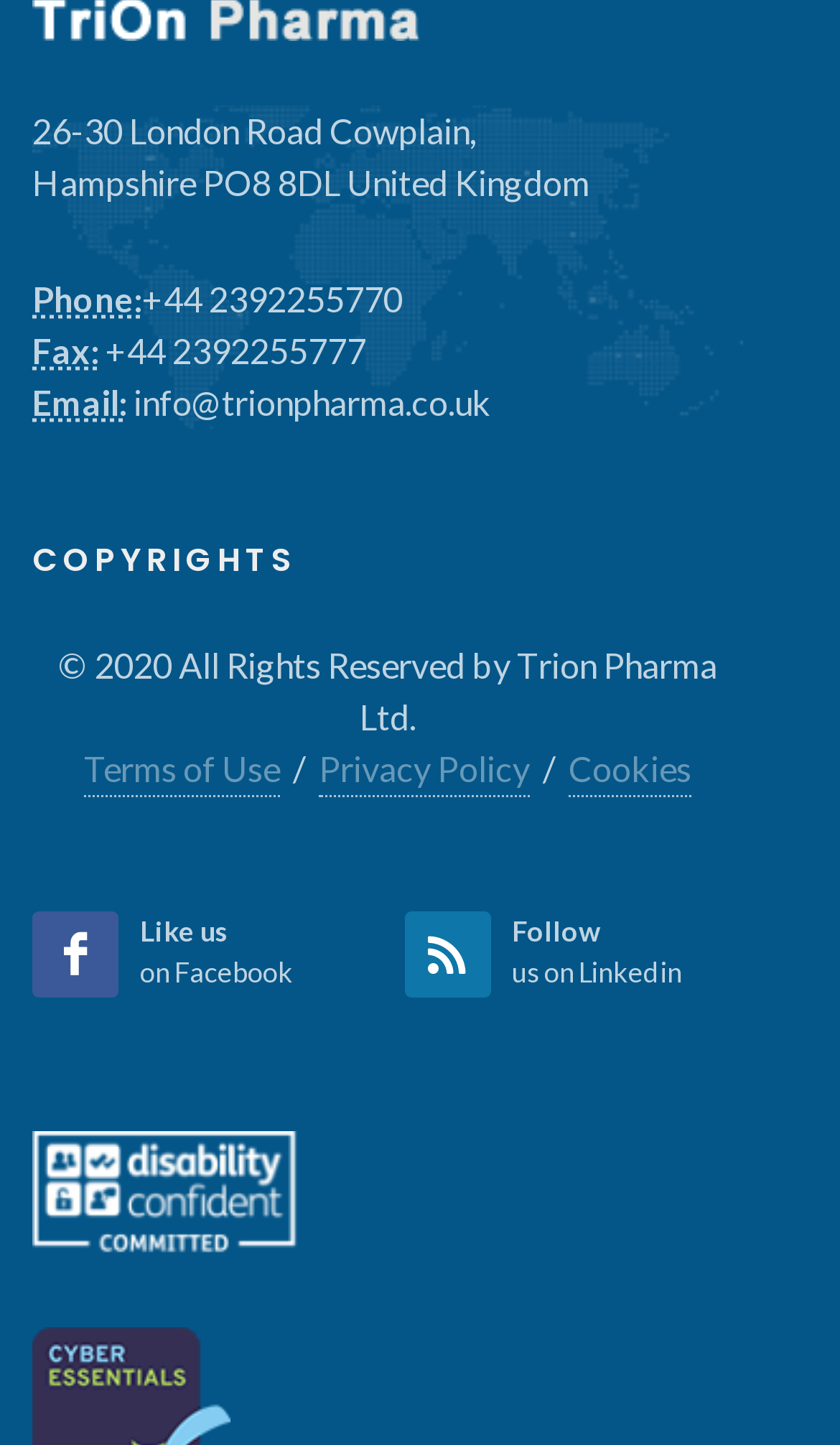What is the phone number?
Using the information from the image, answer the question thoroughly.

The phone number can be found in the top section of the webpage, under the 'Phone Number' abbreviation, where it is stated as '+44 2392255770'.